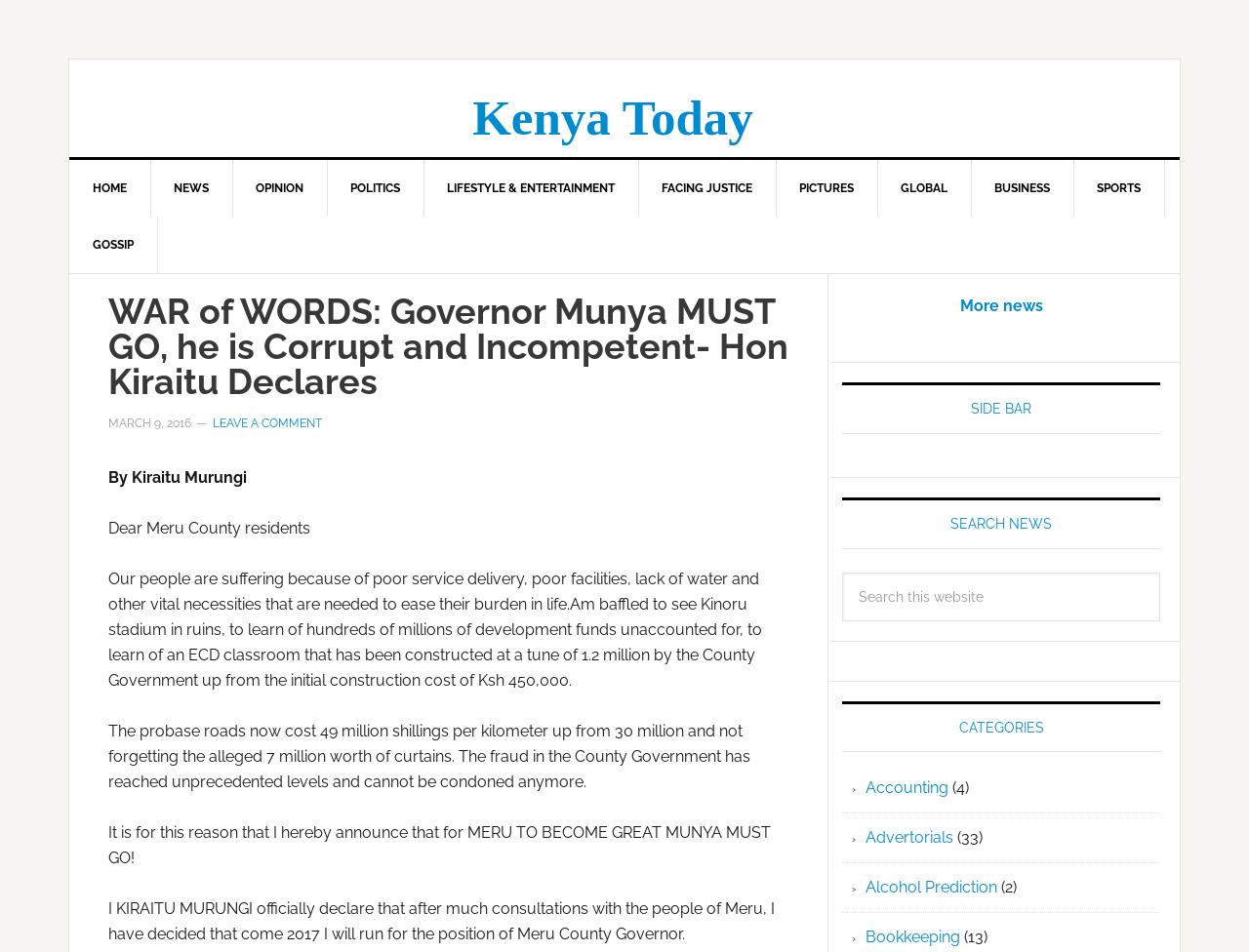Locate the bounding box coordinates of the element you need to click to accomplish the task described by this instruction: "Search this website".

[0.674, 0.601, 0.929, 0.652]